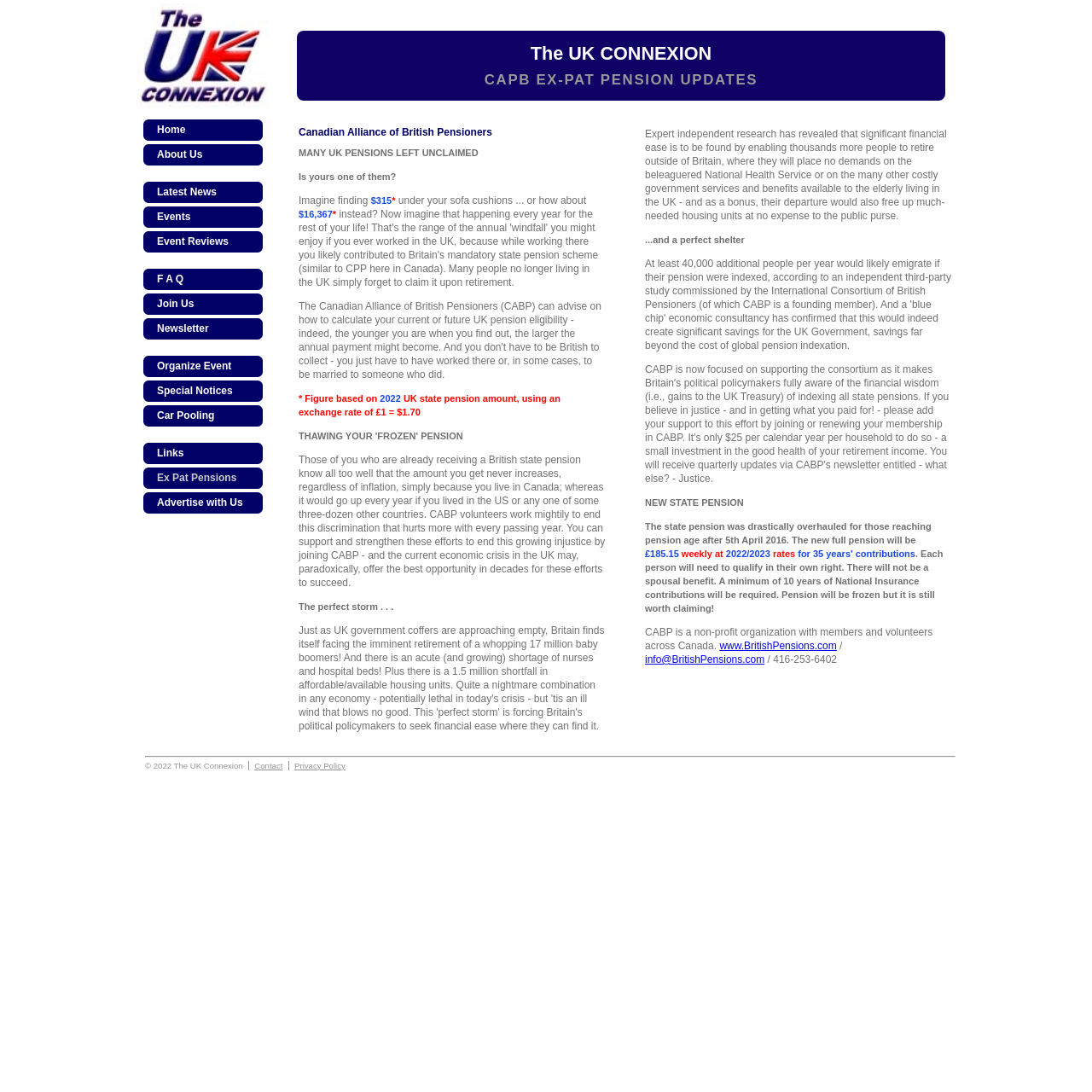What is the name of the organization?
Please provide a single word or phrase as your answer based on the screenshot.

CABP